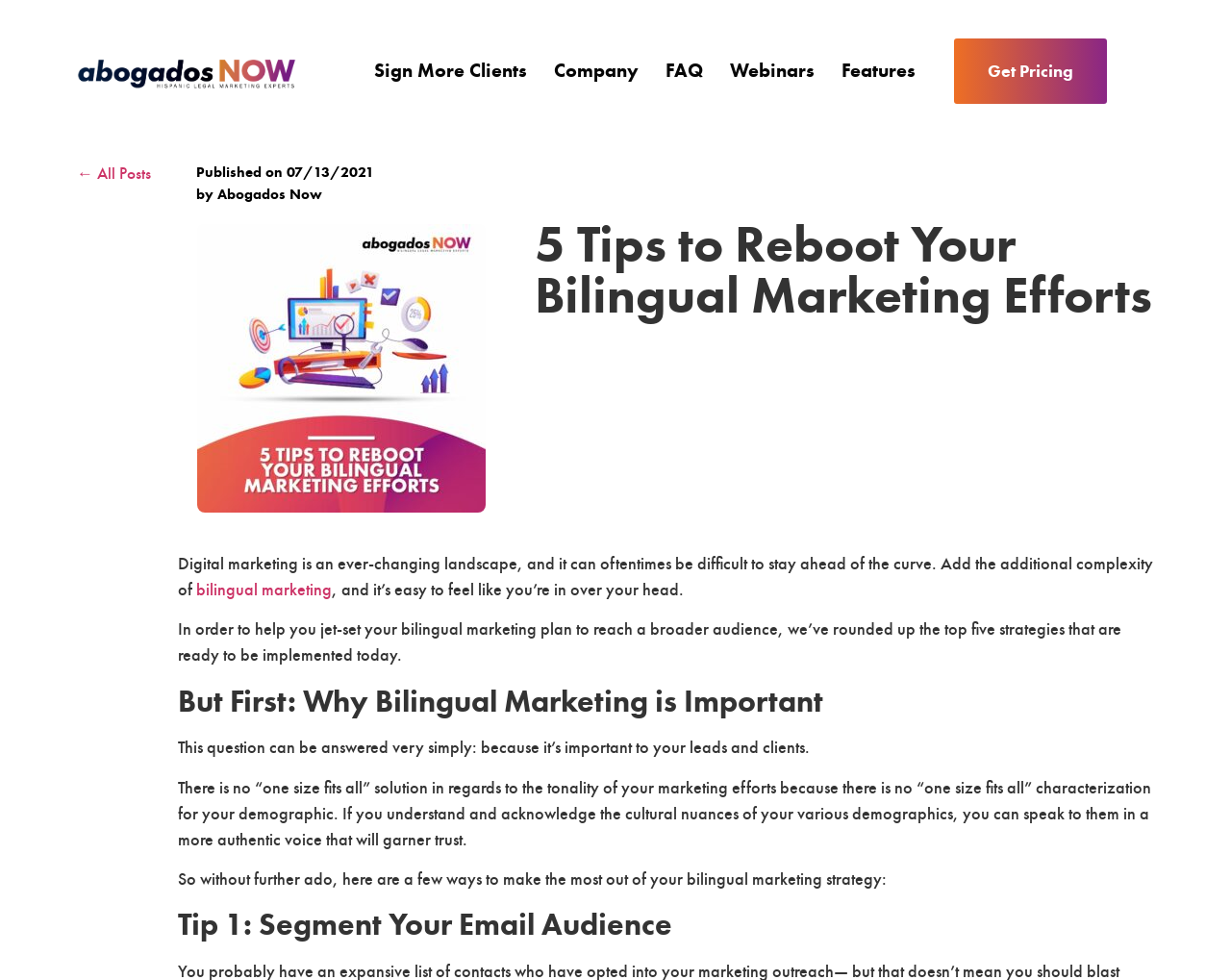Extract the bounding box coordinates of the UI element described by: "bilingual marketing". The coordinates should include four float numbers ranging from 0 to 1, e.g., [left, top, right, bottom].

[0.16, 0.591, 0.27, 0.612]